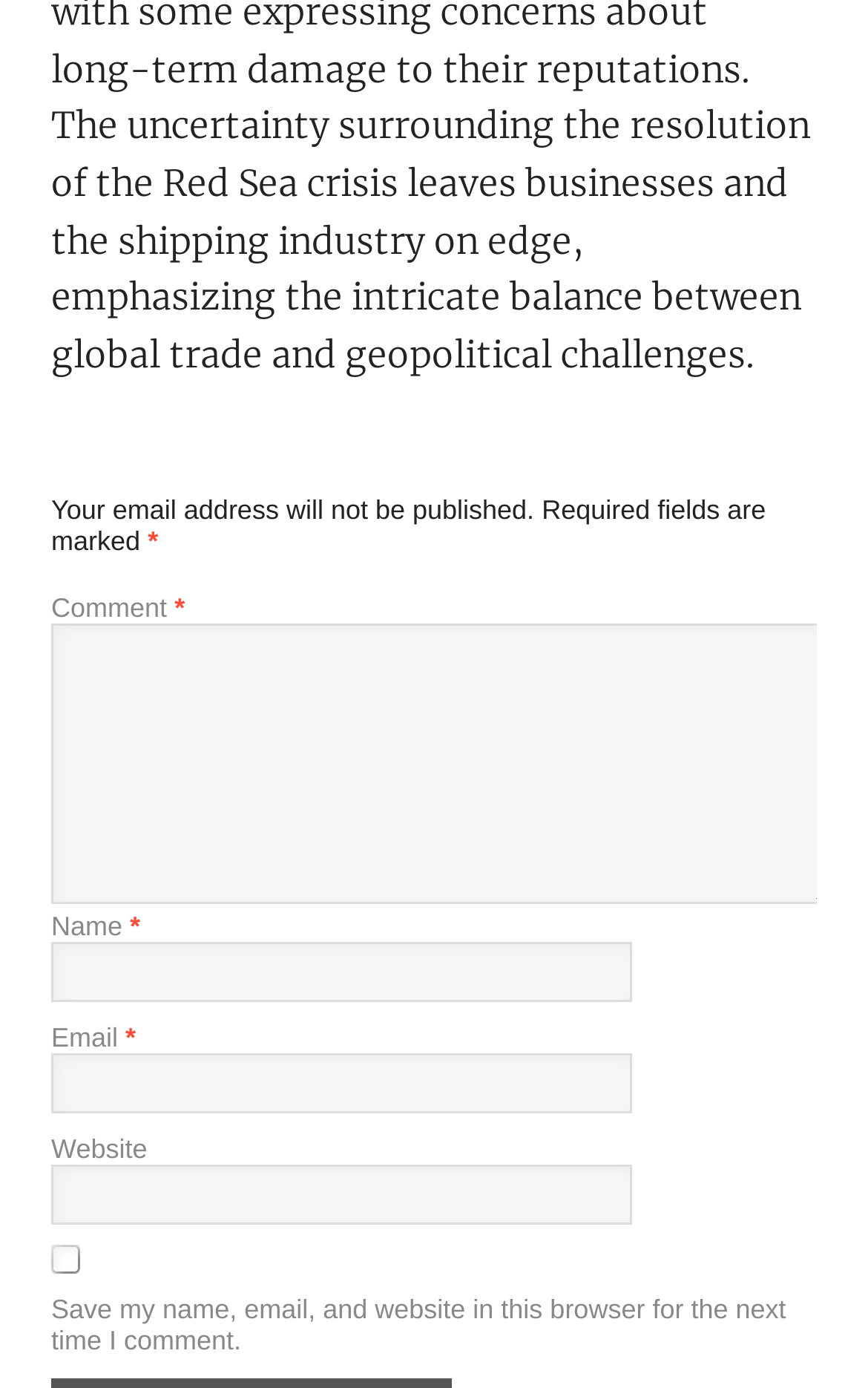What is the default state of the checkbox?
Using the details shown in the screenshot, provide a comprehensive answer to the question.

The checkbox element with the text 'Save my name, email, and website in this browser for the next time I comment.' has the attribute 'checked: false', indicating that it is unchecked by default.